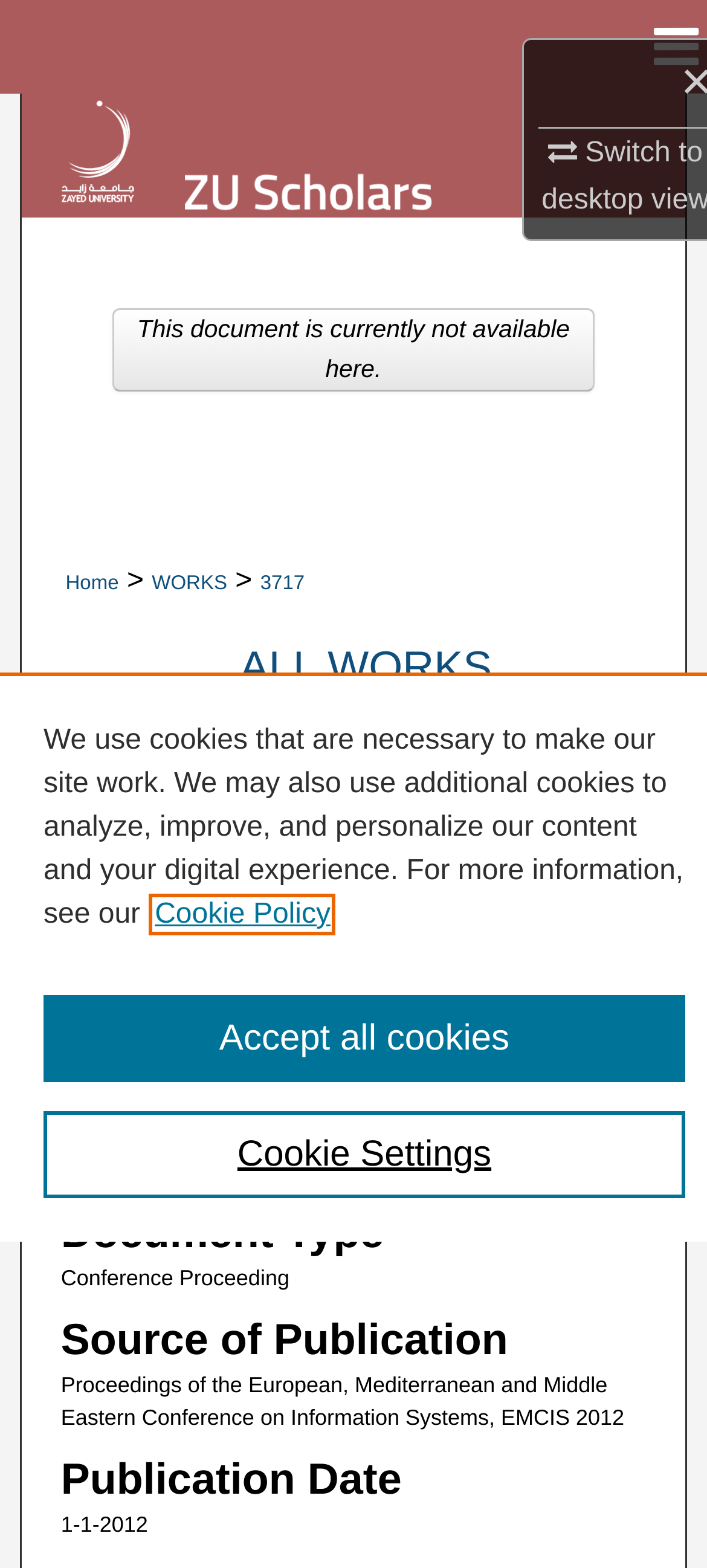Kindly determine the bounding box coordinates for the area that needs to be clicked to execute this instruction: "Read the publication by Abu Talib Manar".

[0.086, 0.614, 0.569, 0.636]